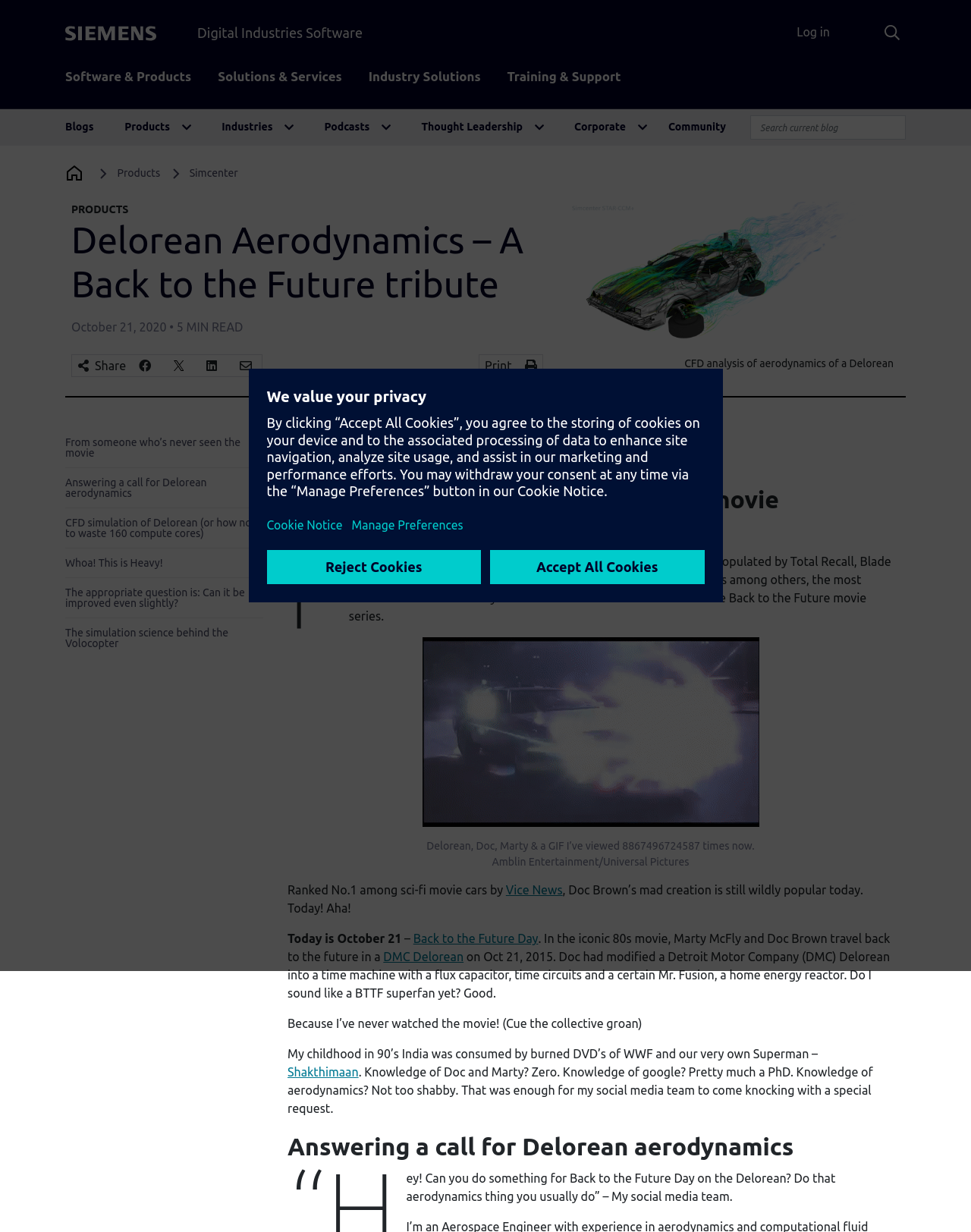Examine the screenshot and answer the question in as much detail as possible: What is the name of the car model used in the Back to the Future movie series?

The answer can be found in the article content, specifically in the section where it mentions 'Doc had modified a Detroit Motor Company (DMC) Delorean into a time machine'.